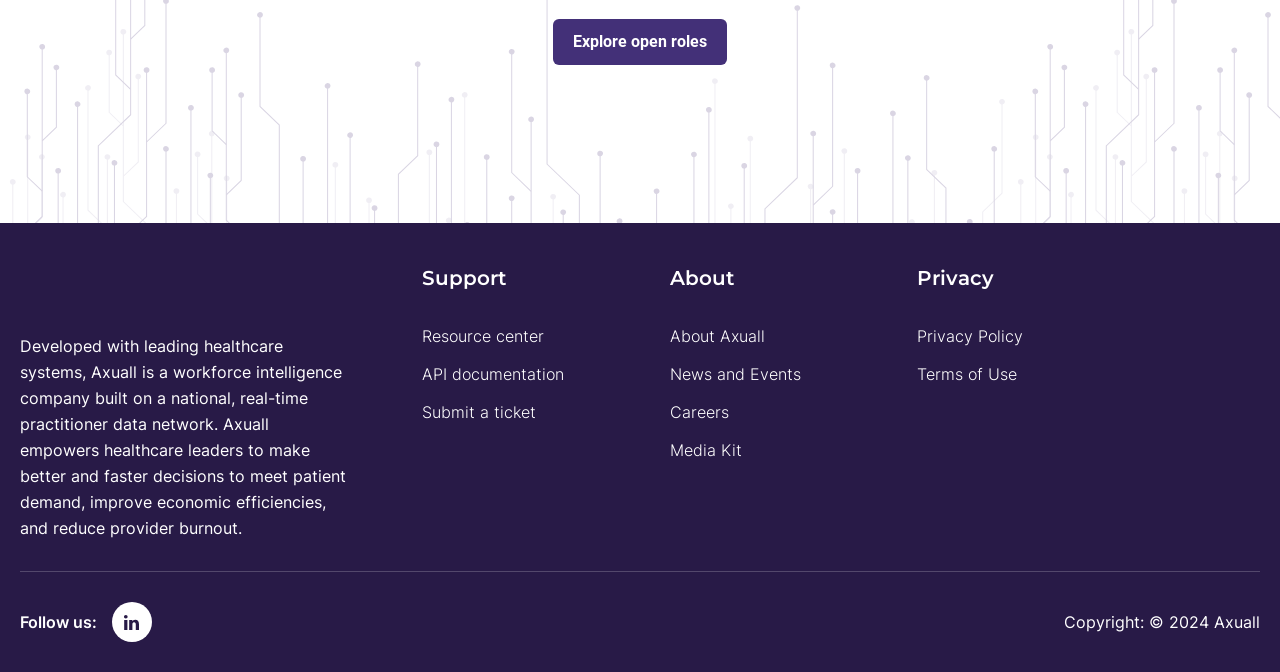Identify the bounding box coordinates of the area that should be clicked in order to complete the given instruction: "Submit a ticket". The bounding box coordinates should be four float numbers between 0 and 1, i.e., [left, top, right, bottom].

[0.33, 0.594, 0.467, 0.633]